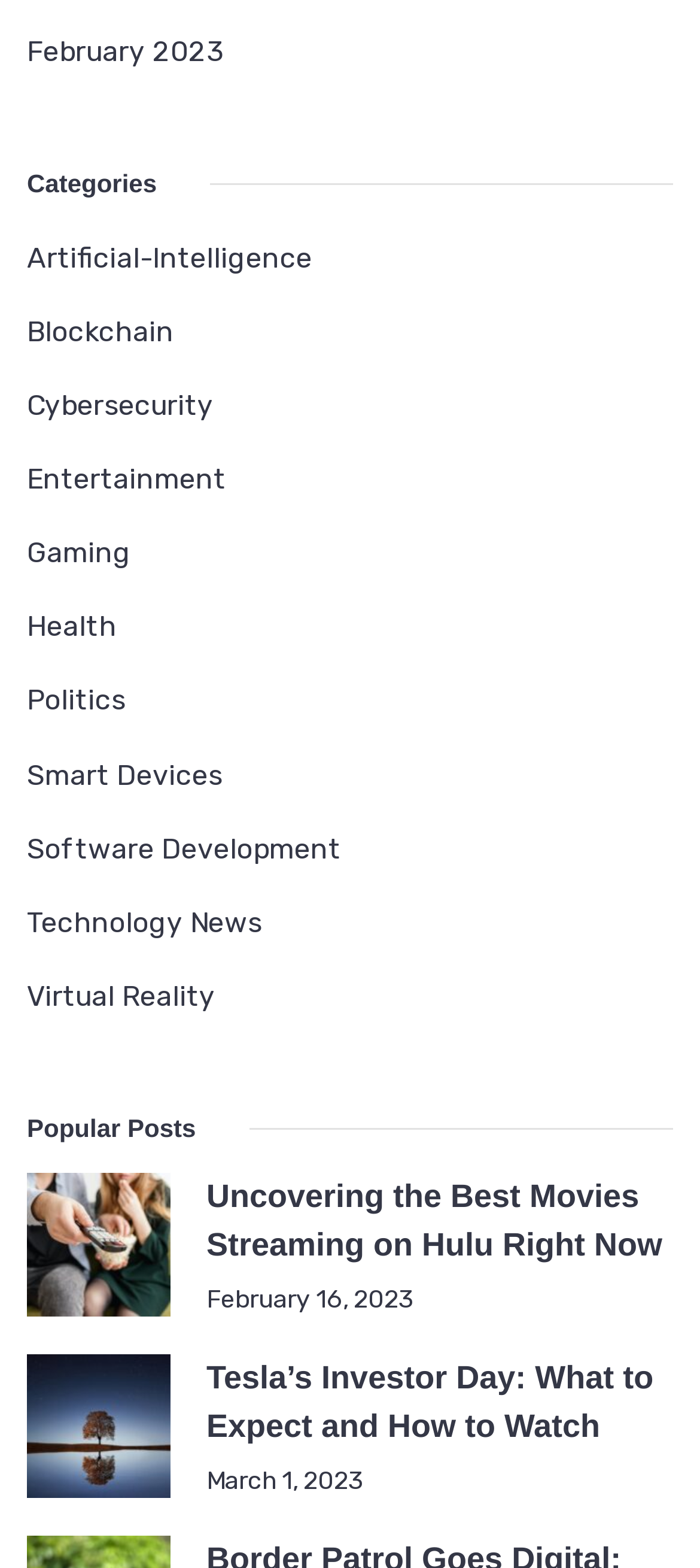What is the title of the first popular post?
Look at the image and provide a detailed response to the question.

I looked at the first link under the 'Popular Posts' heading, which has a heading element with the text 'Uncovering the Best Movies Streaming on Hulu Right Now'. This is the title of the first popular post.